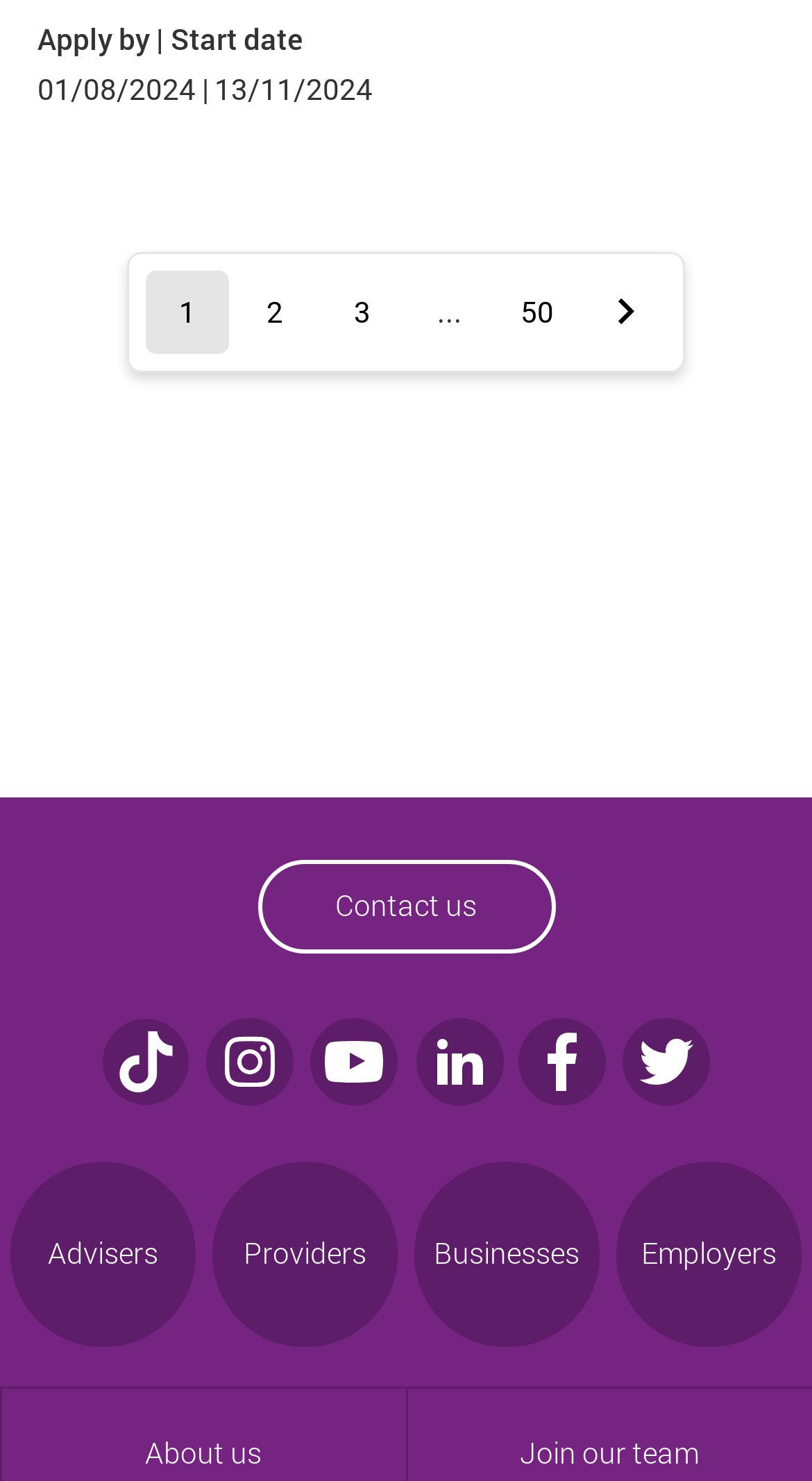Using the element description: "Our data and analysis", determine the bounding box coordinates for the specified UI element. The coordinates should be four float numbers between 0 and 1, [left, top, right, bottom].

[0.5, 0.891, 1.0, 0.981]